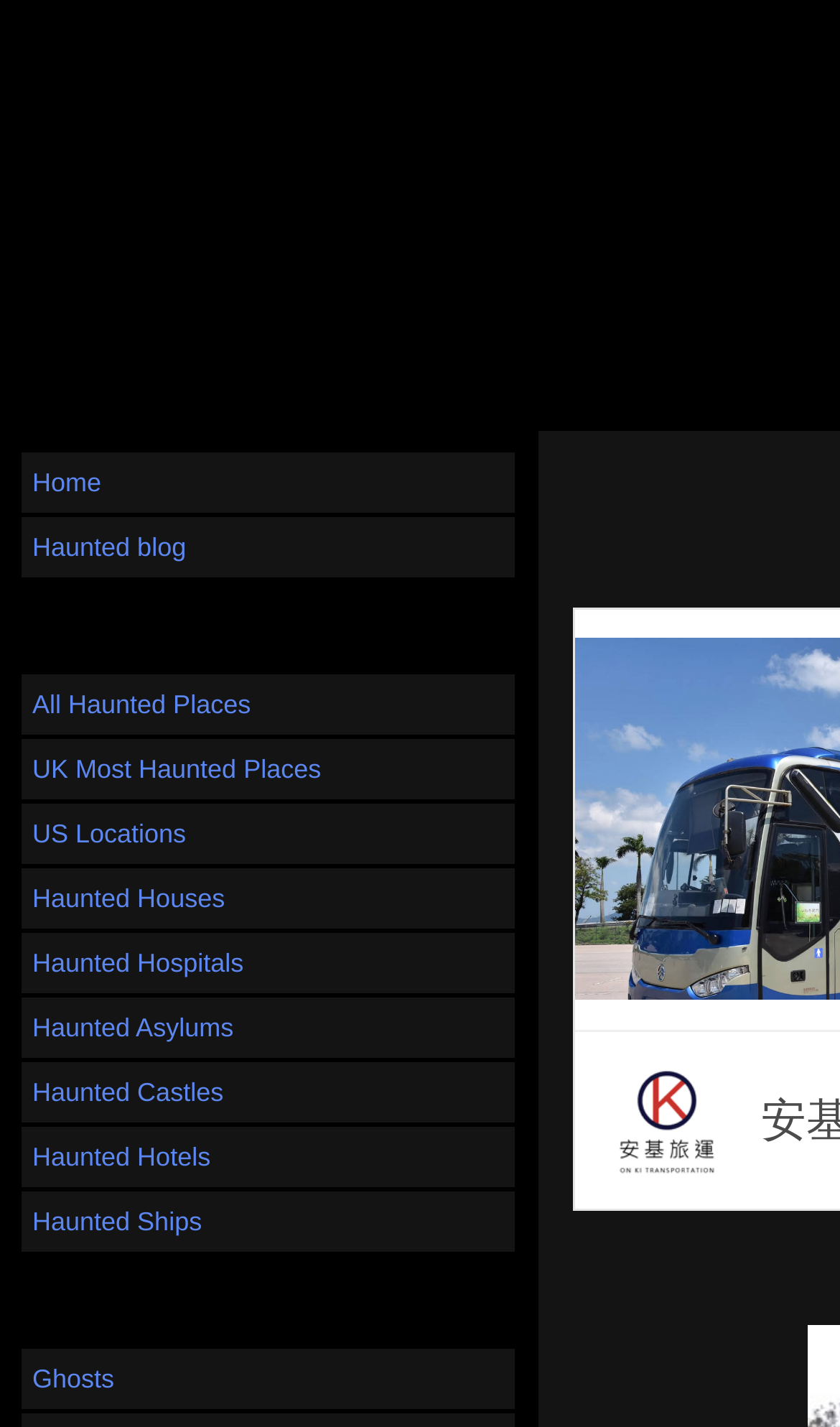Refer to the screenshot and give an in-depth answer to this question: What is the second link under 'Haunted locations'?

I looked at the links under the 'Haunted locations' heading and found that the second link is 'UK Most Haunted Places'.